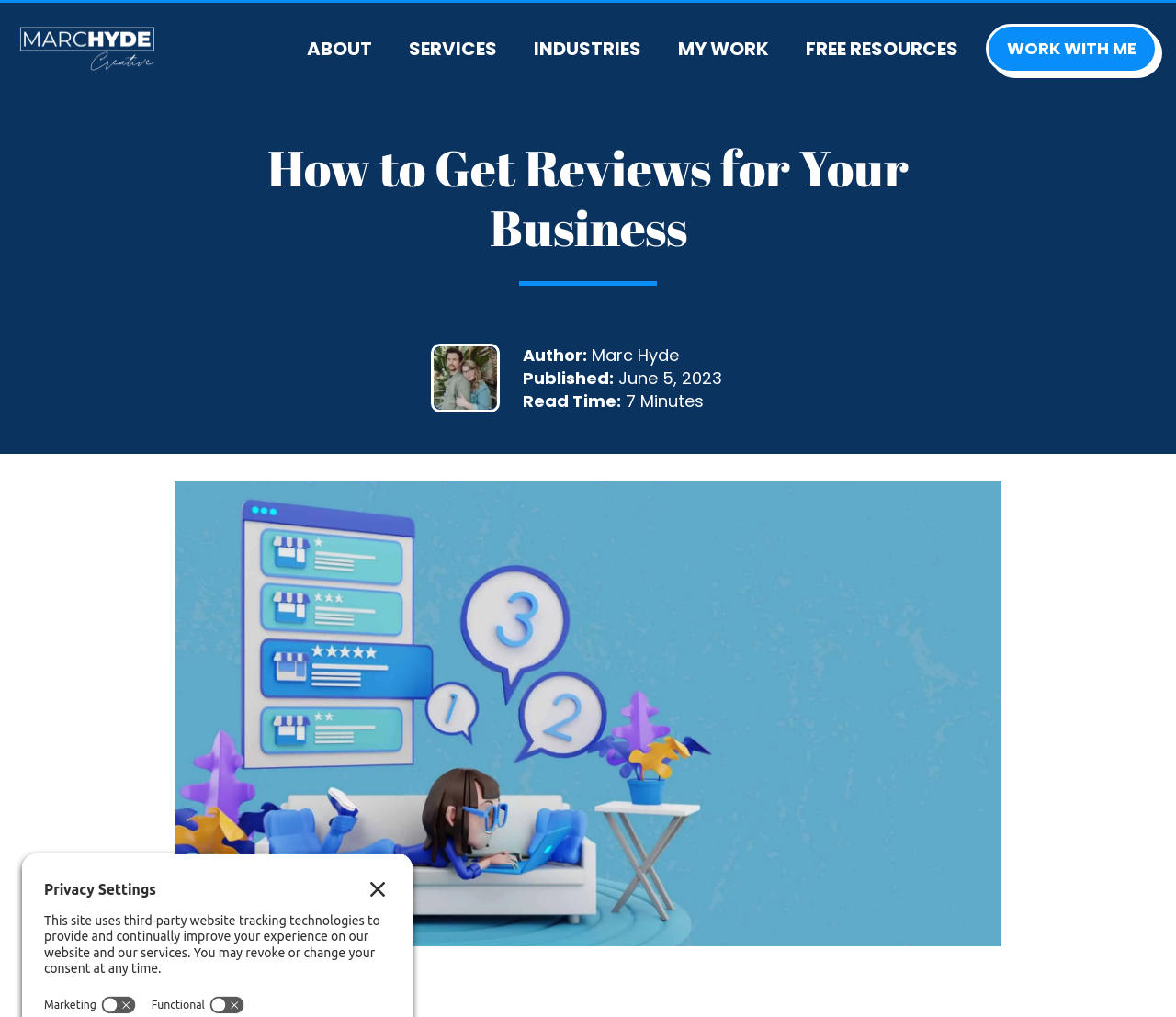How many switches are there on the page?
Give a one-word or short phrase answer based on the image.

2